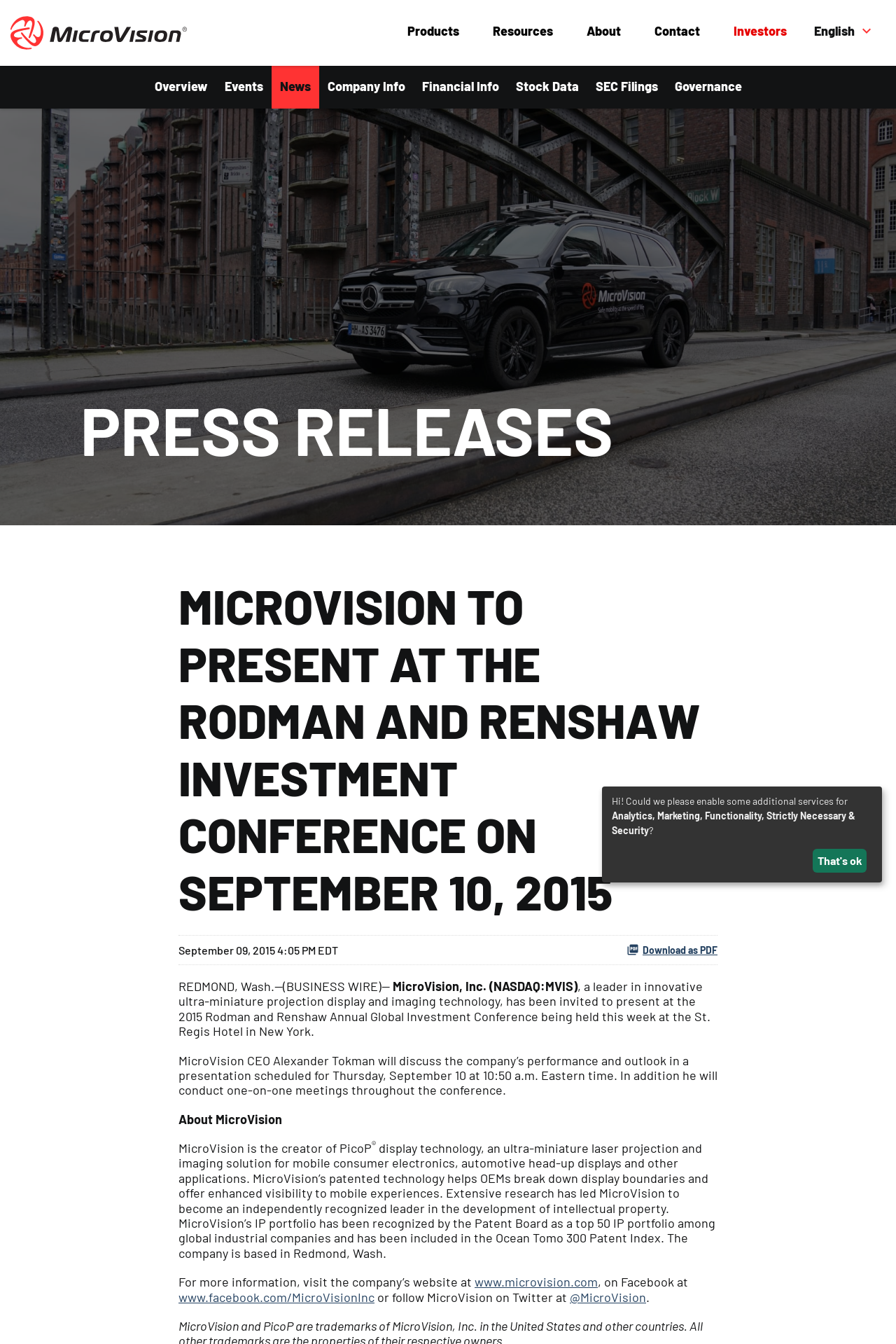Determine the bounding box coordinates for the area you should click to complete the following instruction: "View the 'Investors' section".

[0.8, 0.018, 0.897, 0.045]